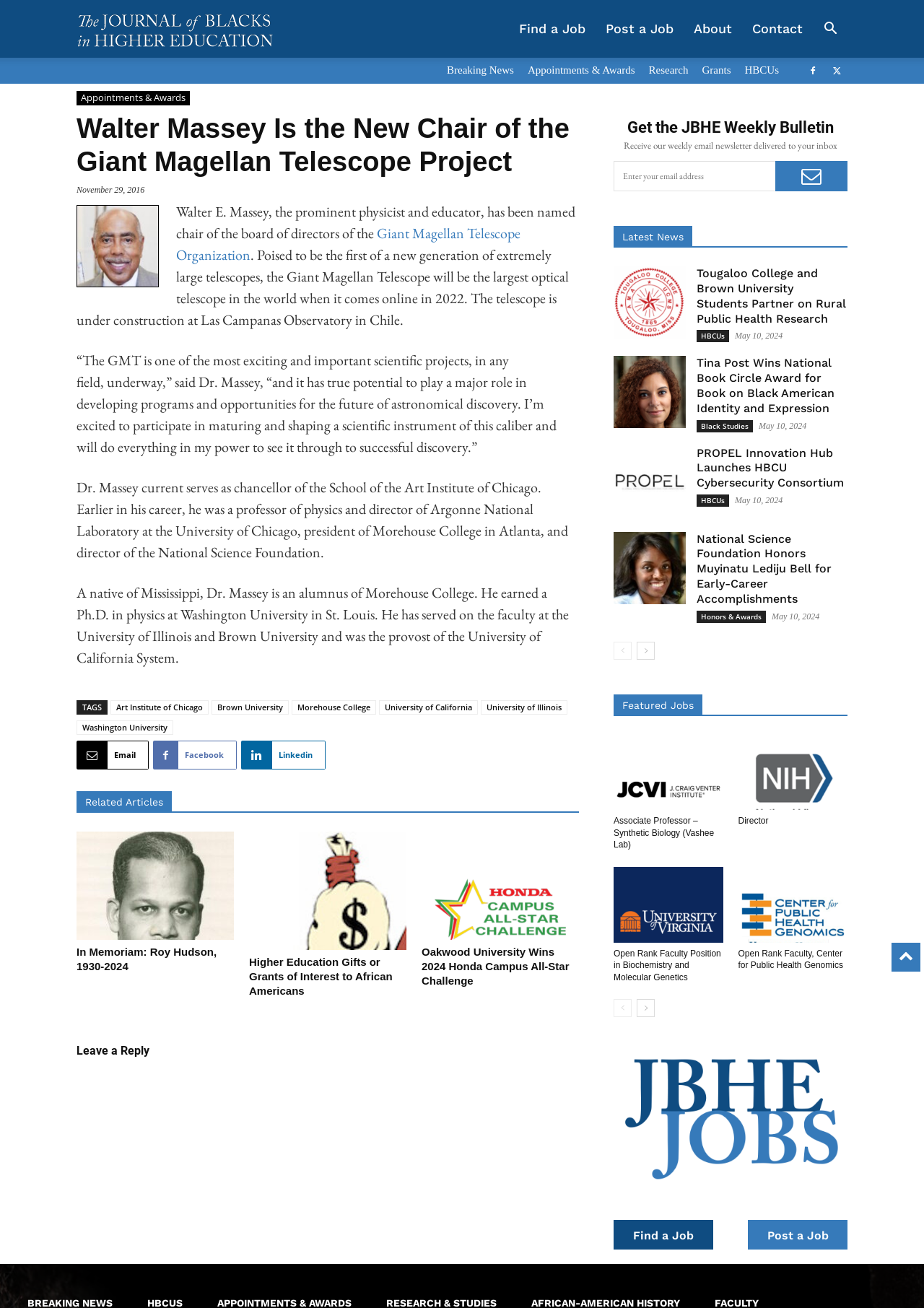Please locate the bounding box coordinates of the element that needs to be clicked to achieve the following instruction: "Subscribe to the YouTube channel". The coordinates should be four float numbers between 0 and 1, i.e., [left, top, right, bottom].

None